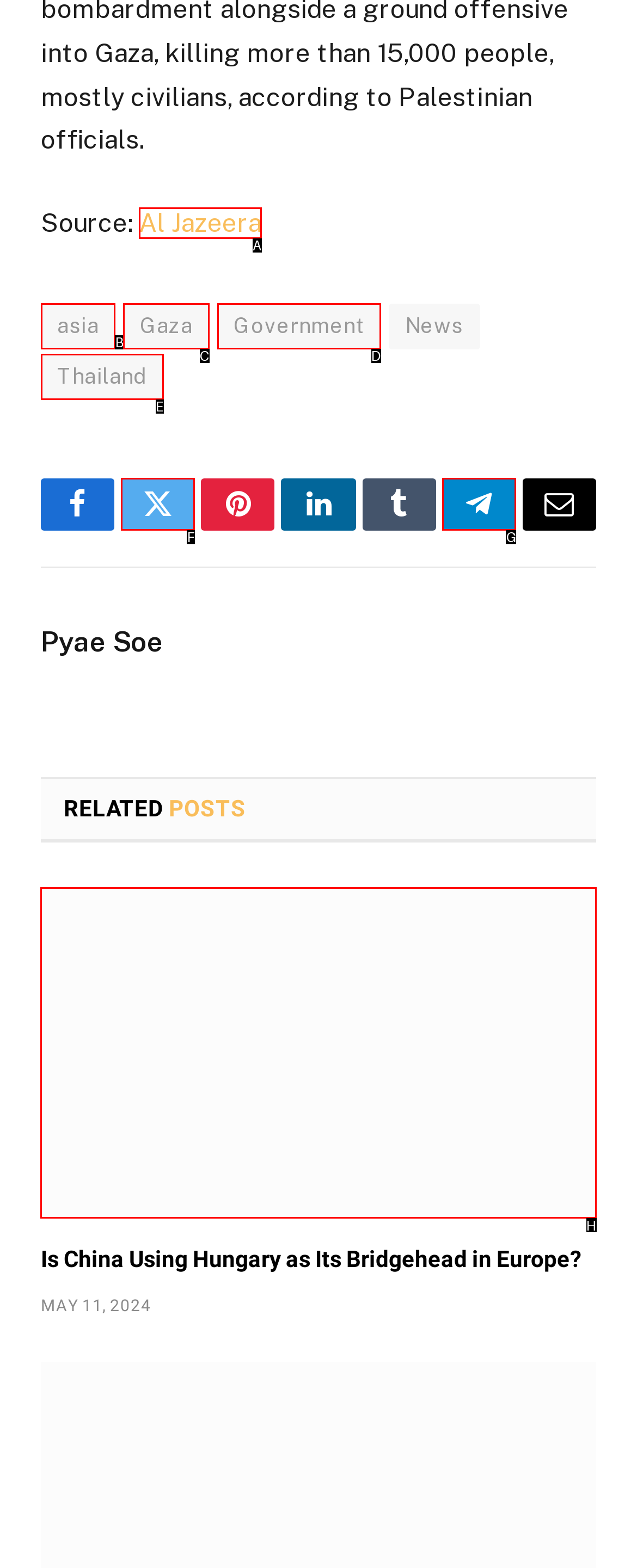Tell me which option I should click to complete the following task: Read the 'Is China Using Hungary as Its Bridgehead in Europe?' article
Answer with the option's letter from the given choices directly.

H